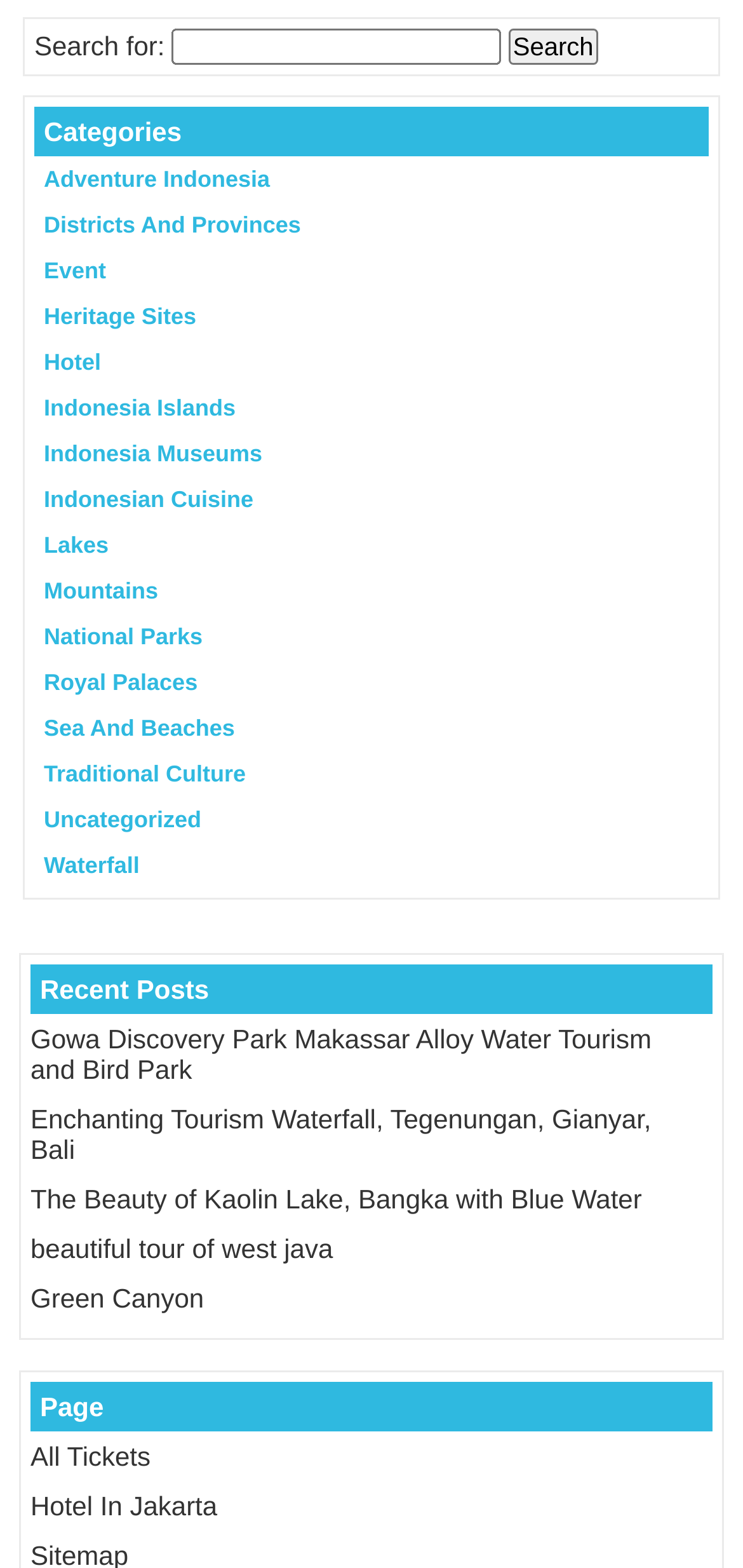What is the first recent post?
Please respond to the question with a detailed and thorough explanation.

I looked at the links under the 'Recent Posts' heading and found that the first link is 'Gowa Discovery Park Makassar Alloy Water Tourism and Bird Park', so the first recent post is about Gowa Discovery Park.